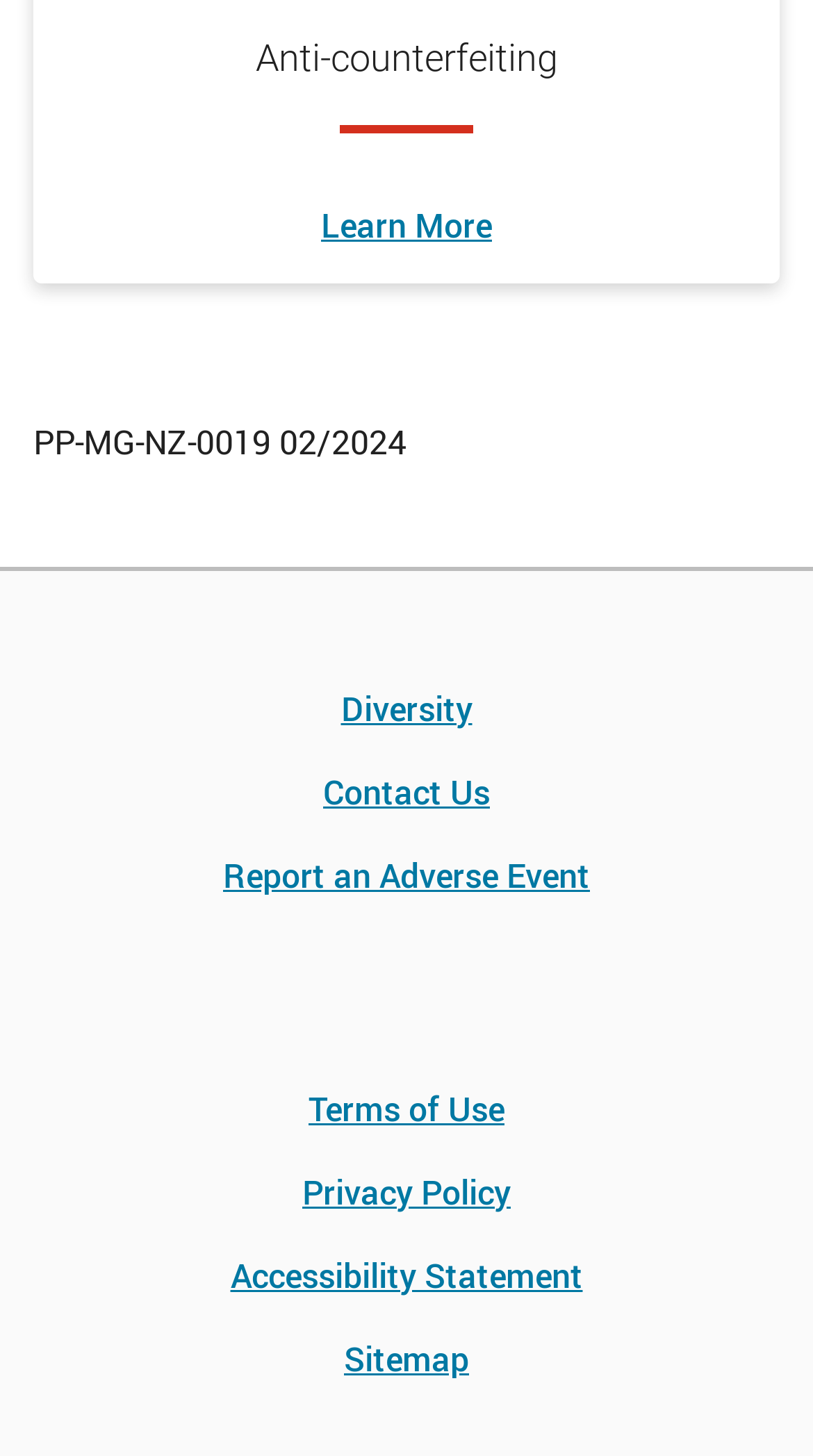Using the element description Privacy Policy, predict the bounding box coordinates for the UI element. Provide the coordinates in (top-left x, top-left y, bottom-right x, bottom-right y) format with values ranging from 0 to 1.

[0.372, 0.801, 0.628, 0.835]